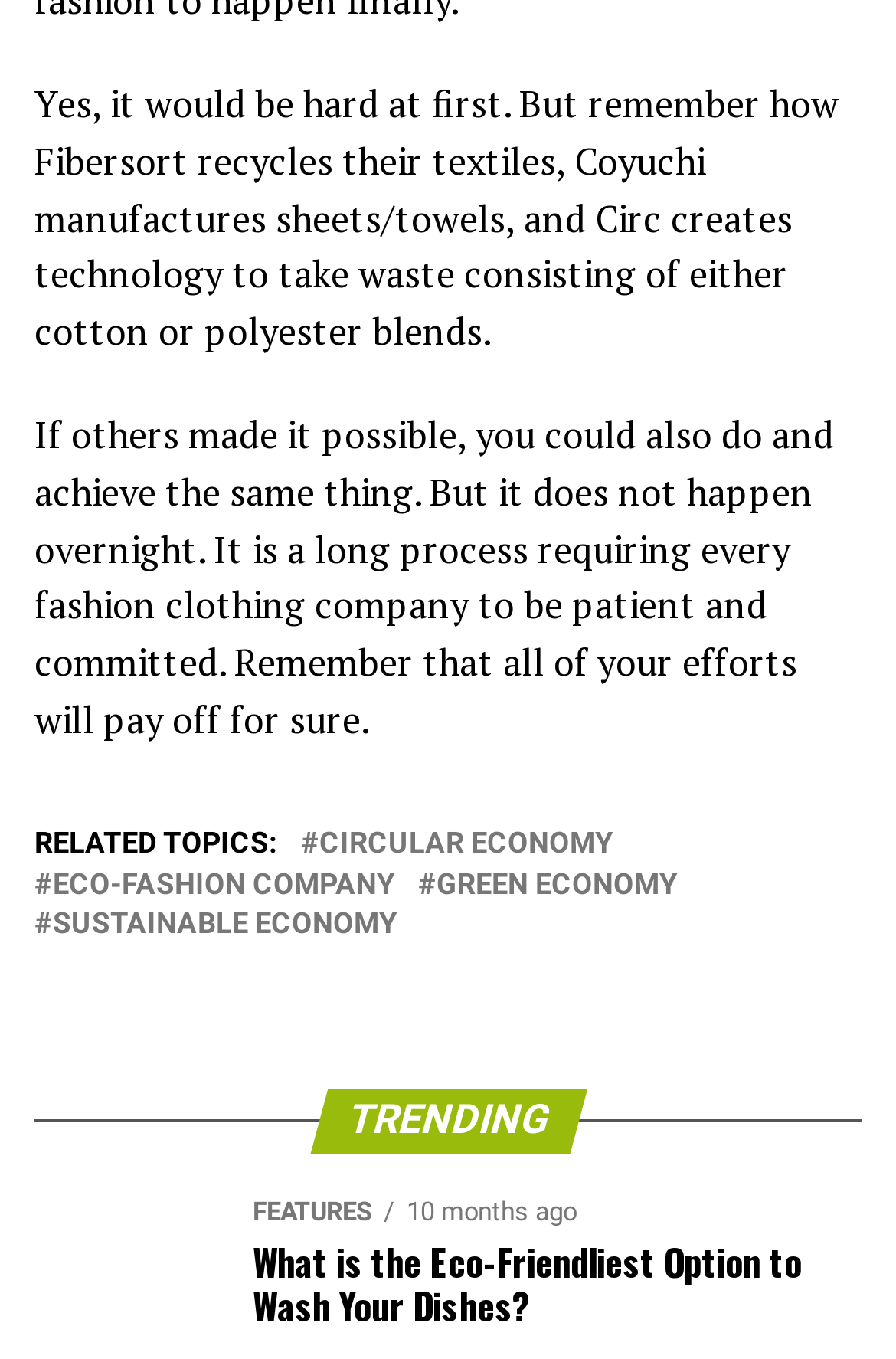Answer briefly with one word or phrase:
What is the main idea of the text?

Making a change is possible